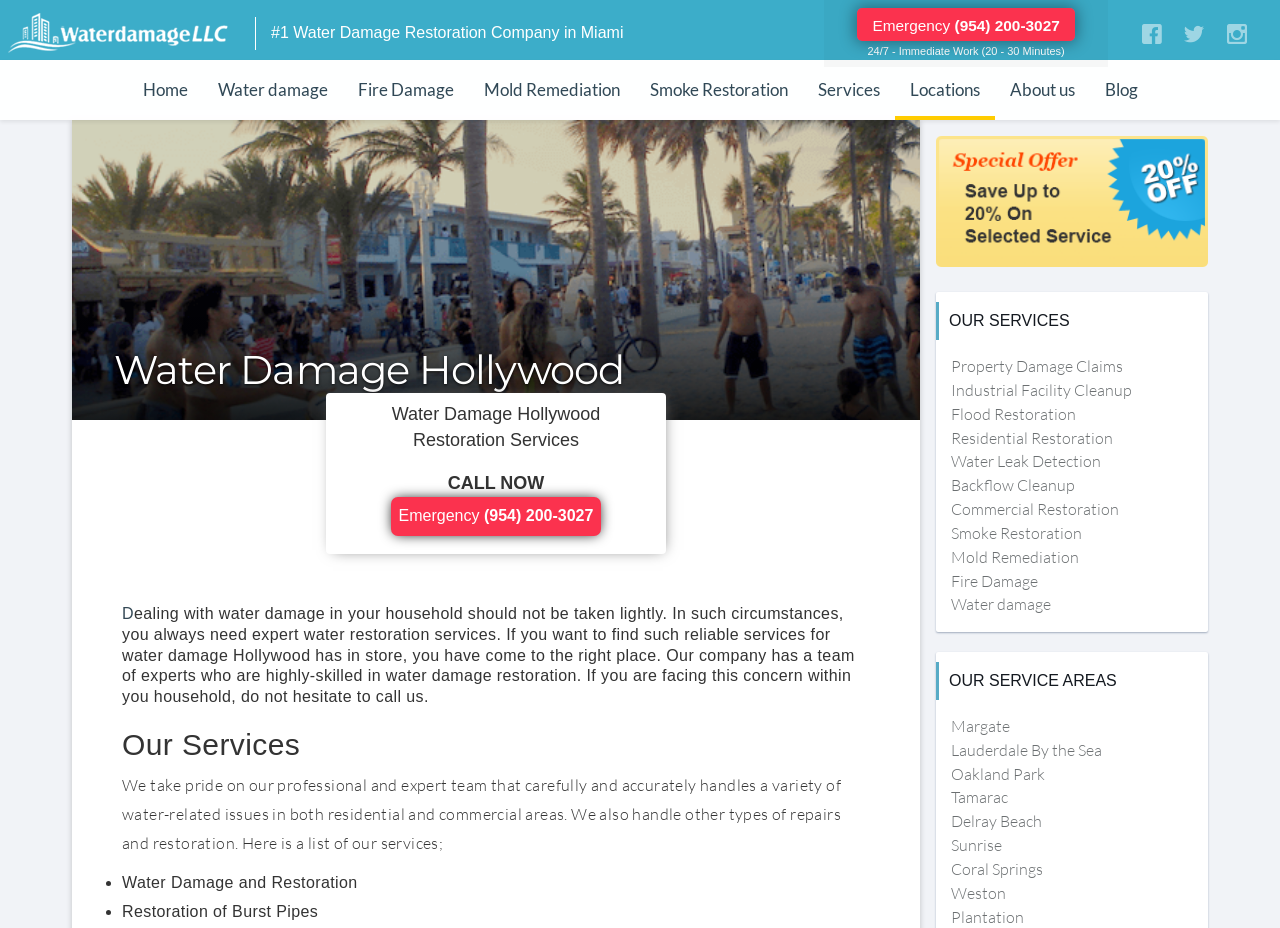Identify the coordinates of the bounding box for the element that must be clicked to accomplish the instruction: "Click the 'Property Damage Claims' link".

[0.743, 0.384, 0.877, 0.405]